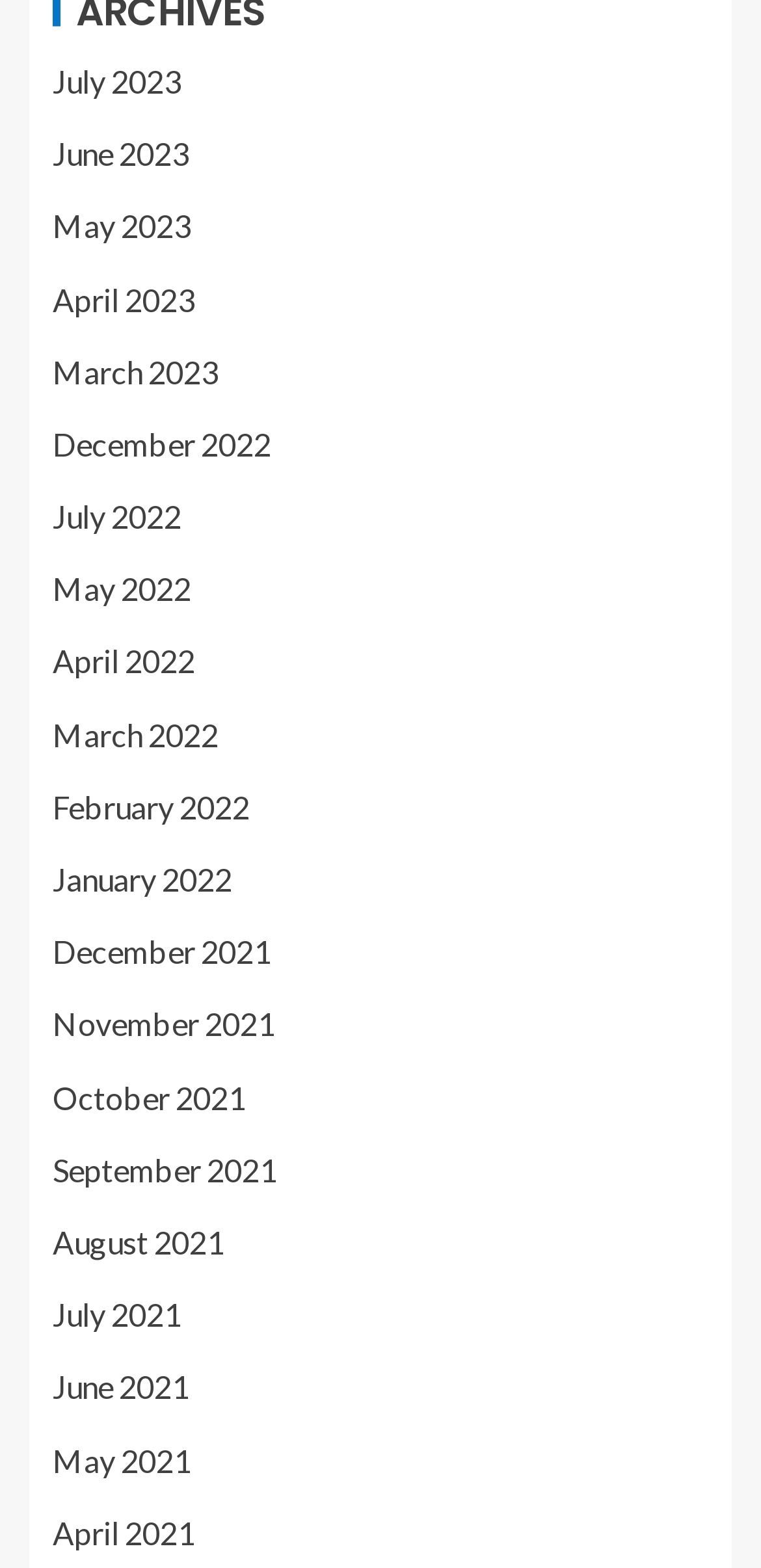How many months are listed?
Examine the image and give a concise answer in one word or a short phrase.

19